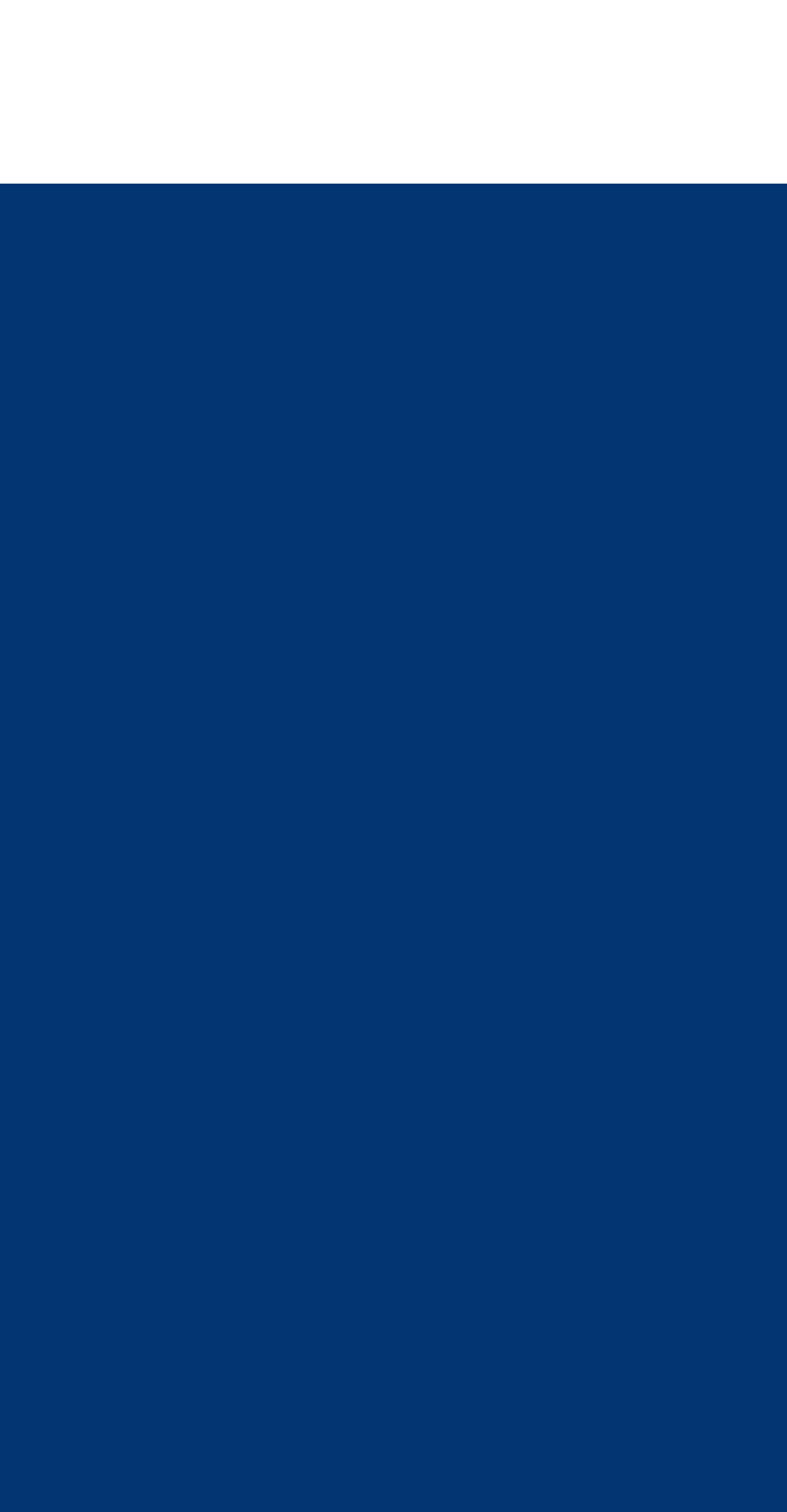Could you please study the image and provide a detailed answer to the question:
What is the topic of the 'Whistleblowersystem' link?

The 'Whistleblowersystem' link is located in the footer navigation section under the 'Compliance' category, indicating that it is related to compliance issues.